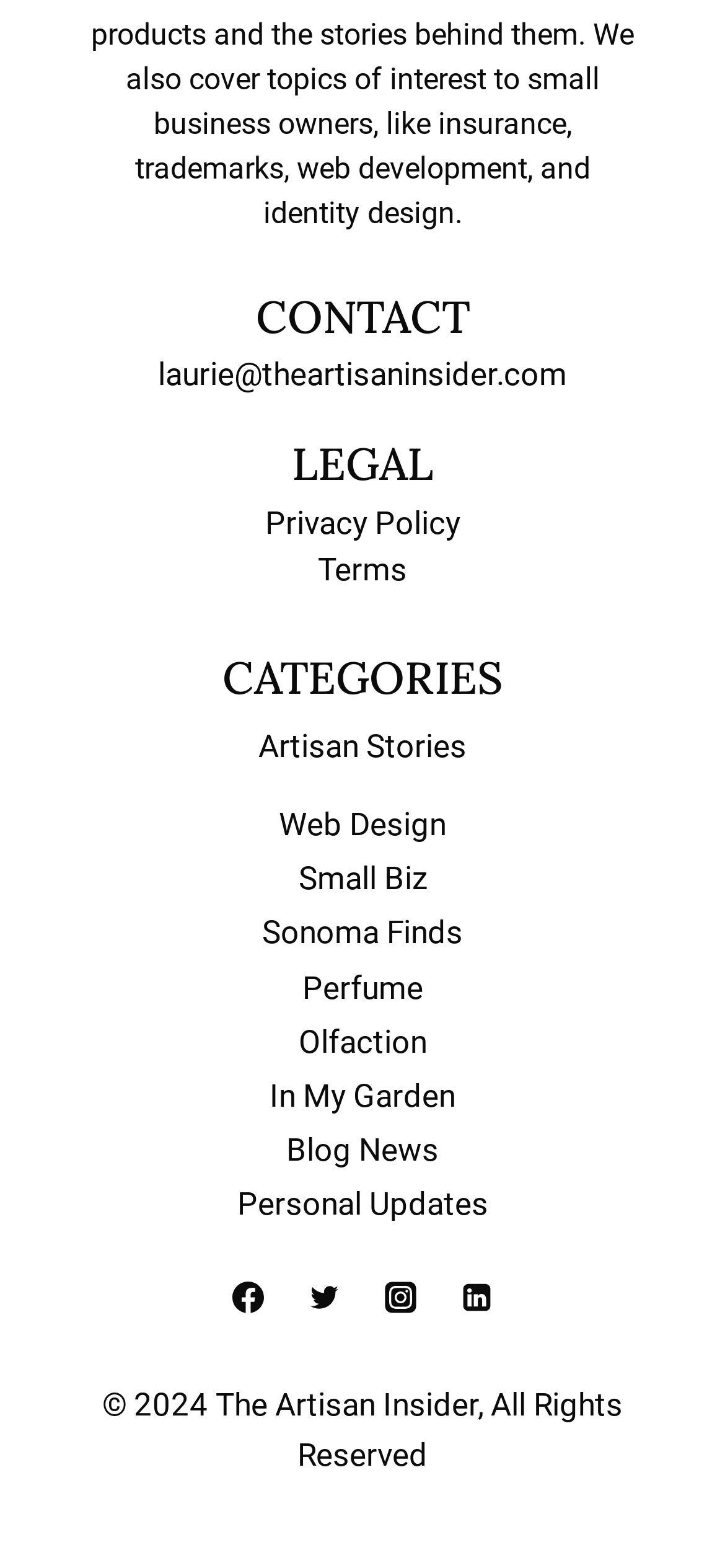Determine the bounding box coordinates of the target area to click to execute the following instruction: "follow on facebook."

[0.299, 0.807, 0.387, 0.848]